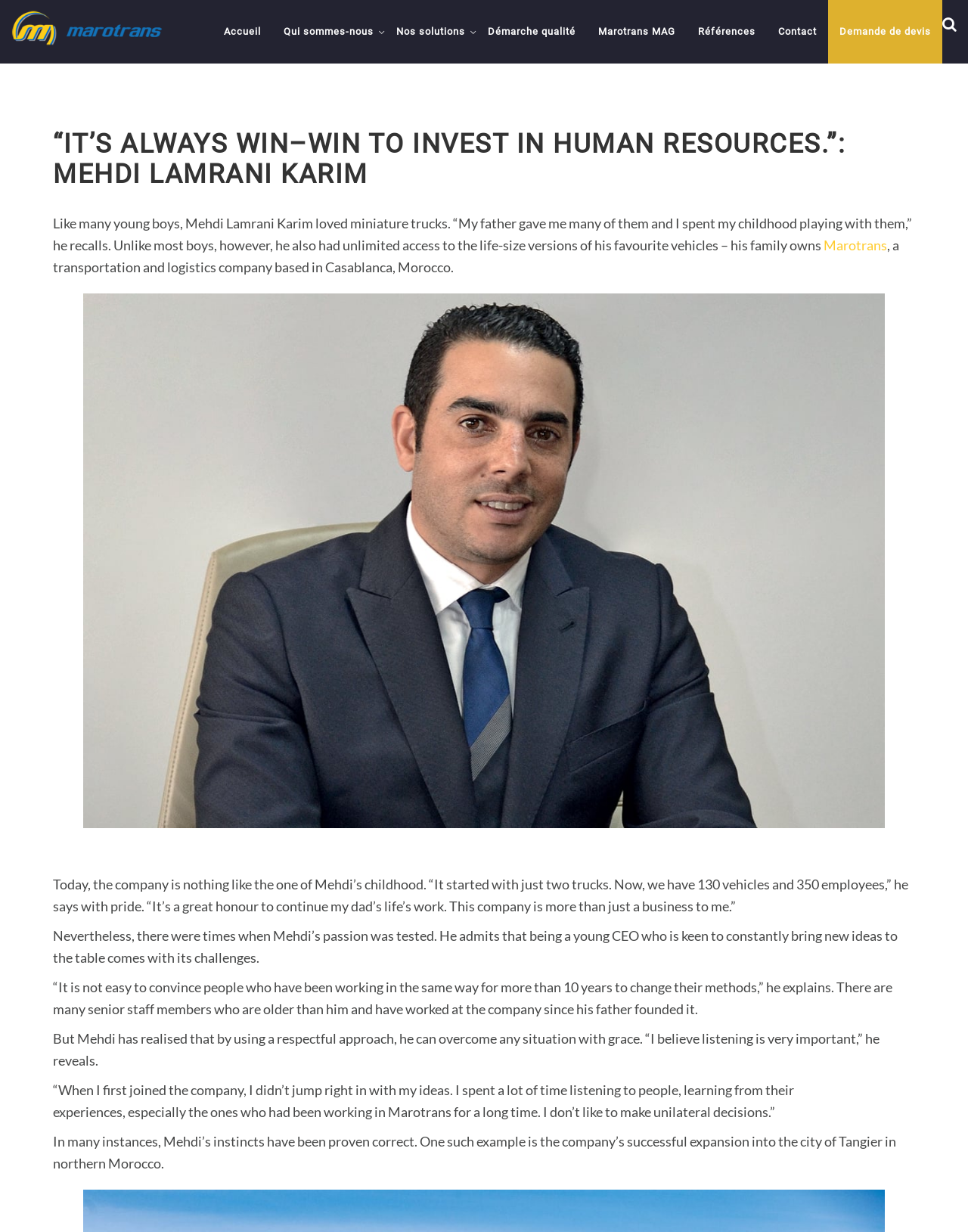Locate and provide the bounding box coordinates for the HTML element that matches this description: "Marotrans MAG".

[0.606, 0.0, 0.709, 0.052]